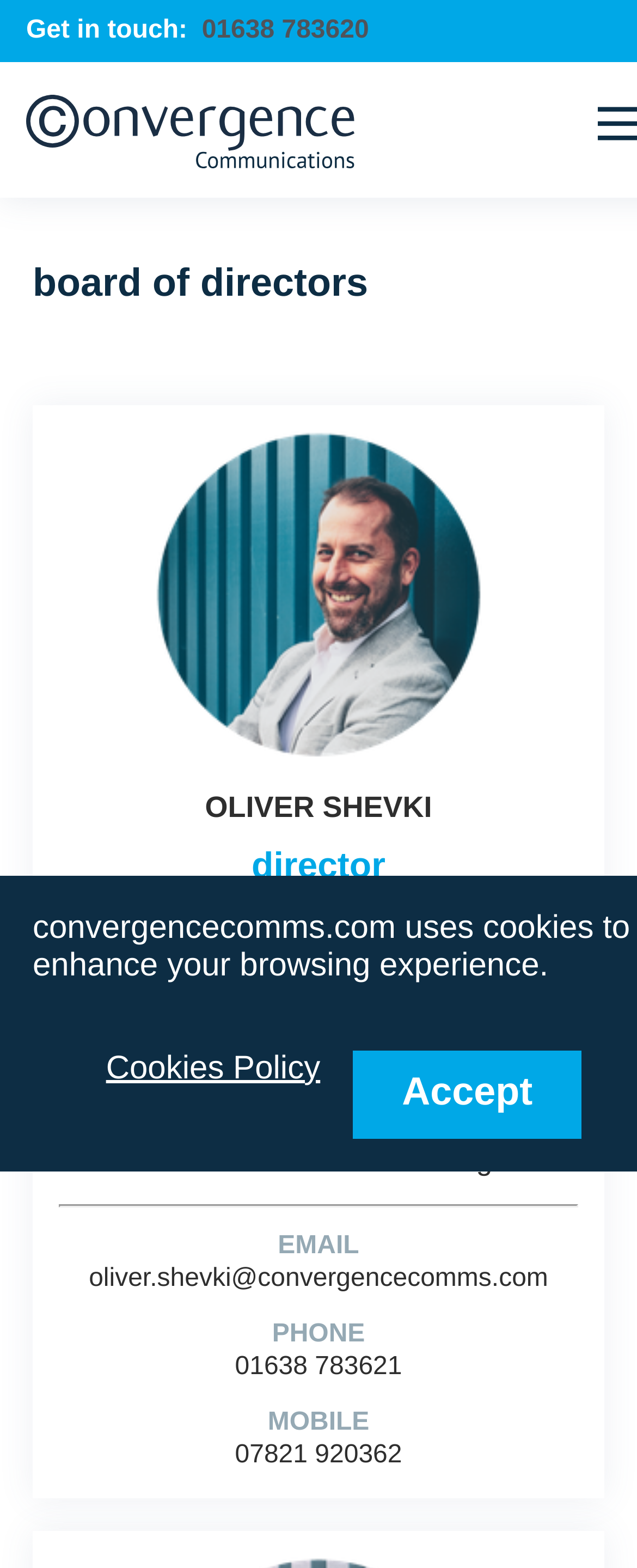Refer to the screenshot and answer the following question in detail:
What is the email address of Oliver Shevki?

I found the email address of Oliver Shevki by looking at the section about the board of directors, where I saw his name and a link with the email address.